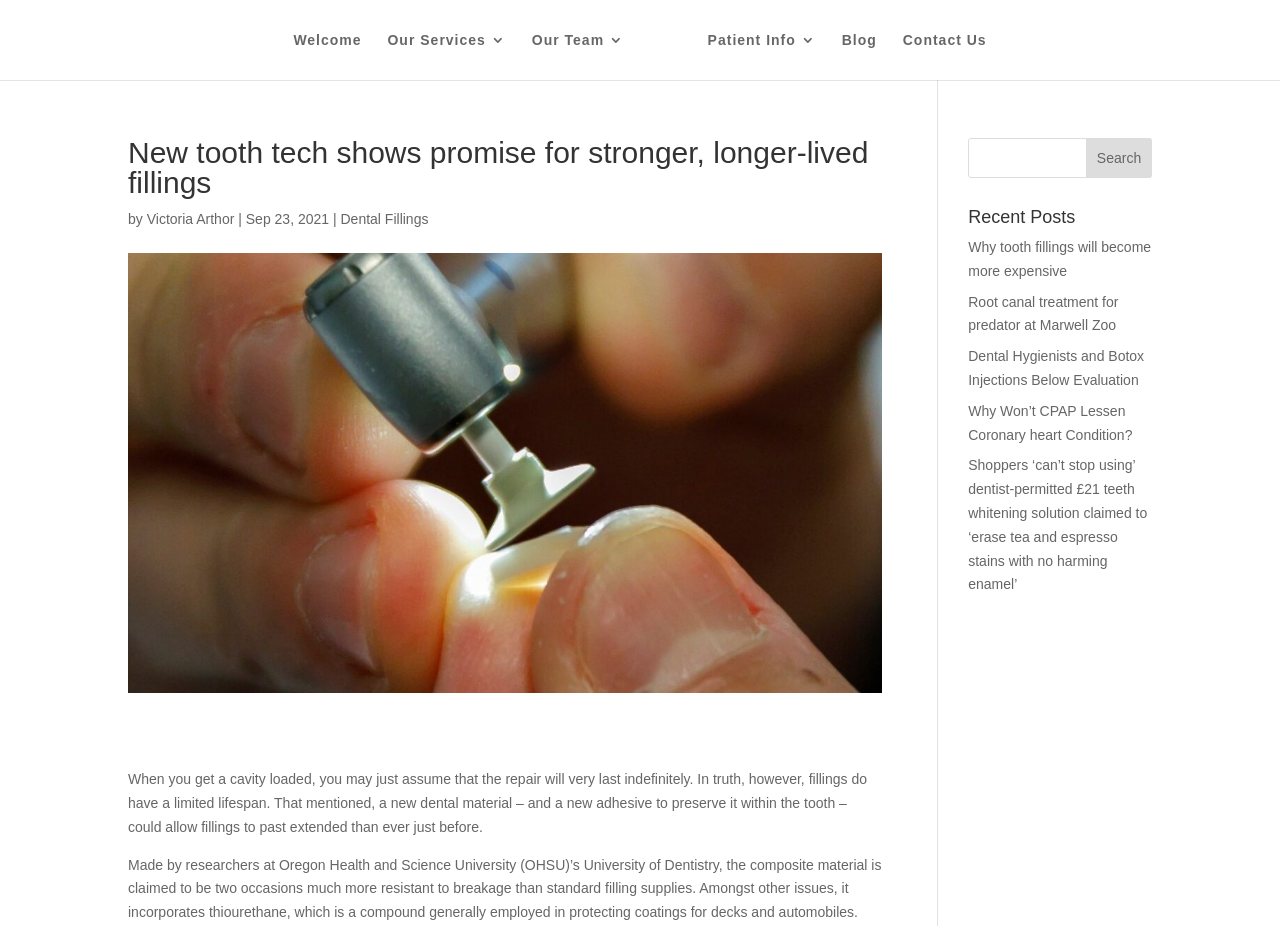Observe the image and answer the following question in detail: What is the author of the blog post?

I found the answer by looking at the link element with the text 'Victoria Arthor' which is located below the heading element, and it is also accompanied by the date of the post.